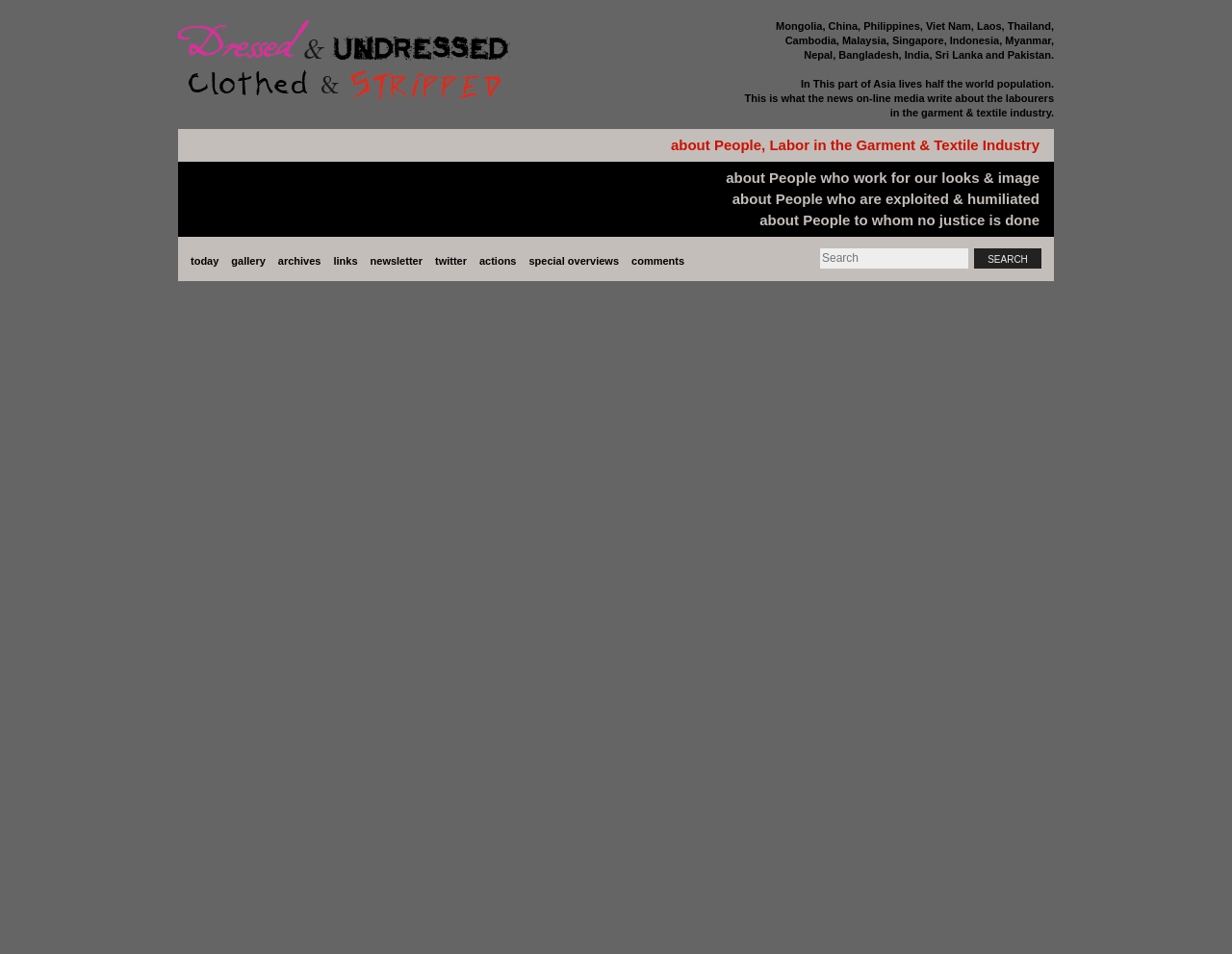Please respond to the question with a concise word or phrase:
What is the main topic of this webpage?

Garment & Textile Industry